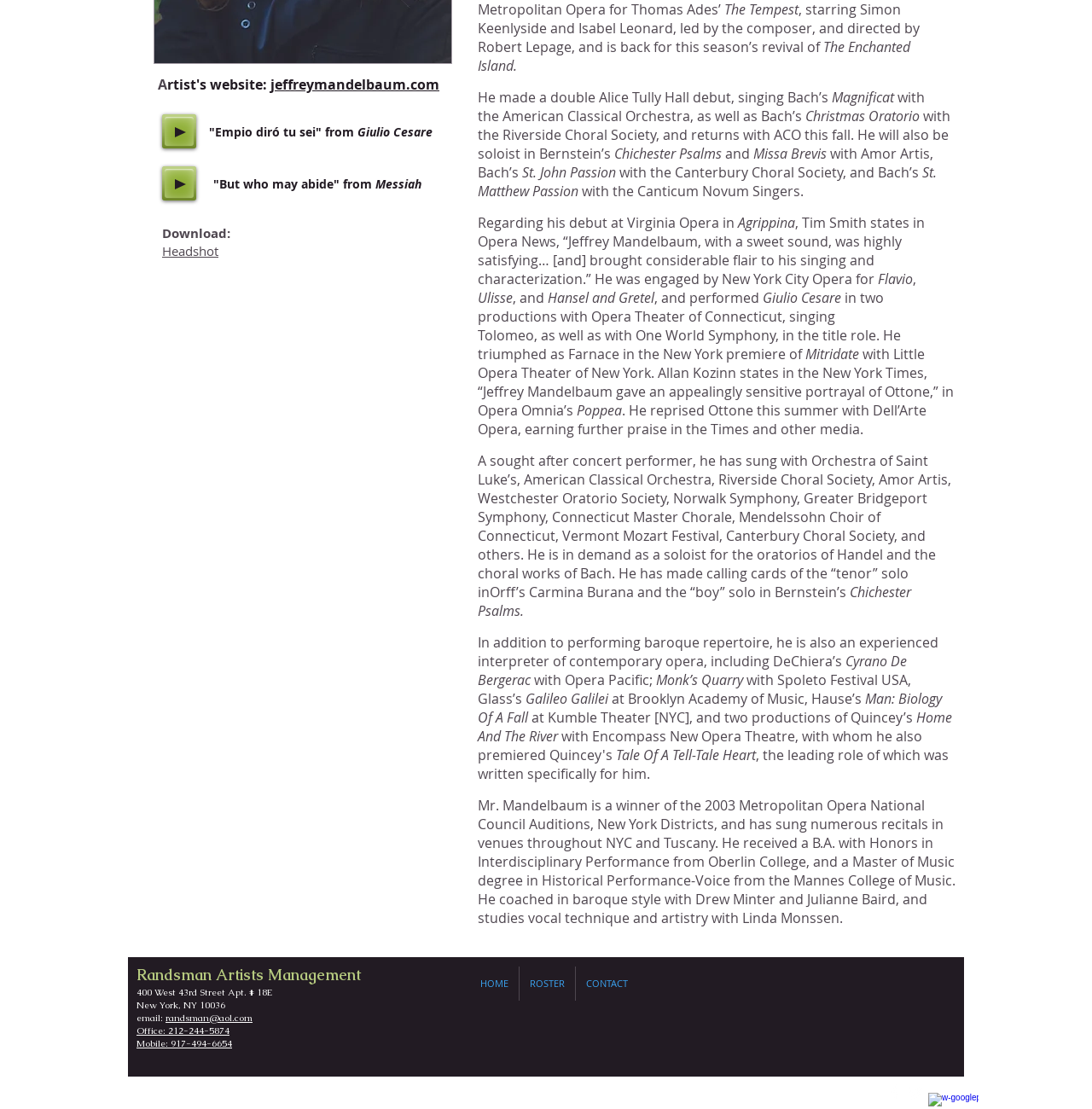Extract the bounding box coordinates for the described element: "Headshot". The coordinates should be represented as four float numbers between 0 and 1: [left, top, right, bottom].

[0.148, 0.222, 0.2, 0.233]